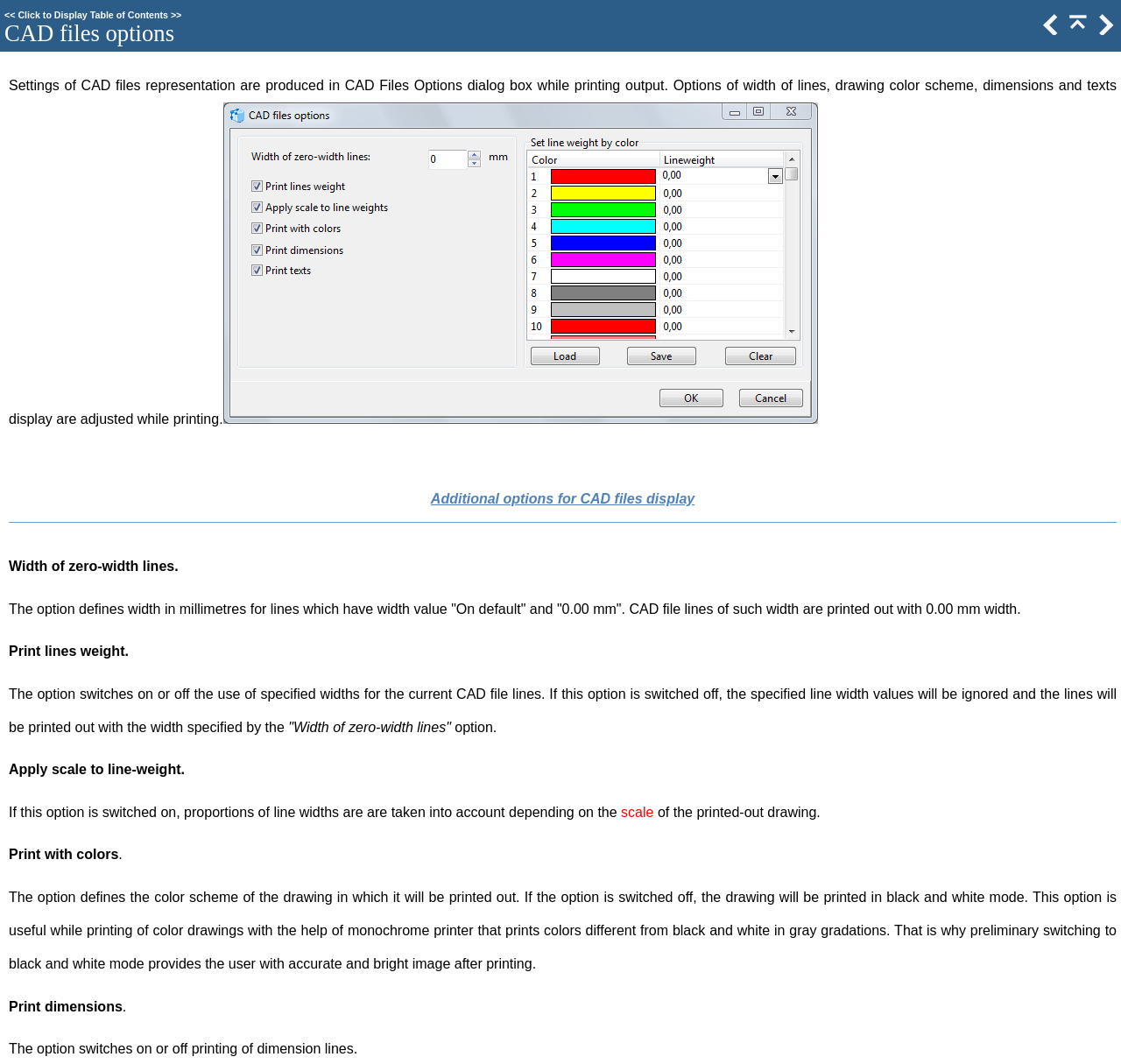Could you please study the image and provide a detailed answer to the question:
What is the purpose of 'Width of zero-width lines' option?

The 'Width of zero-width lines' option is used to define the width in millimeters for lines that have a width value of 'On default' or '0.00 mm', which are printed out with a width of 0.00 mm.